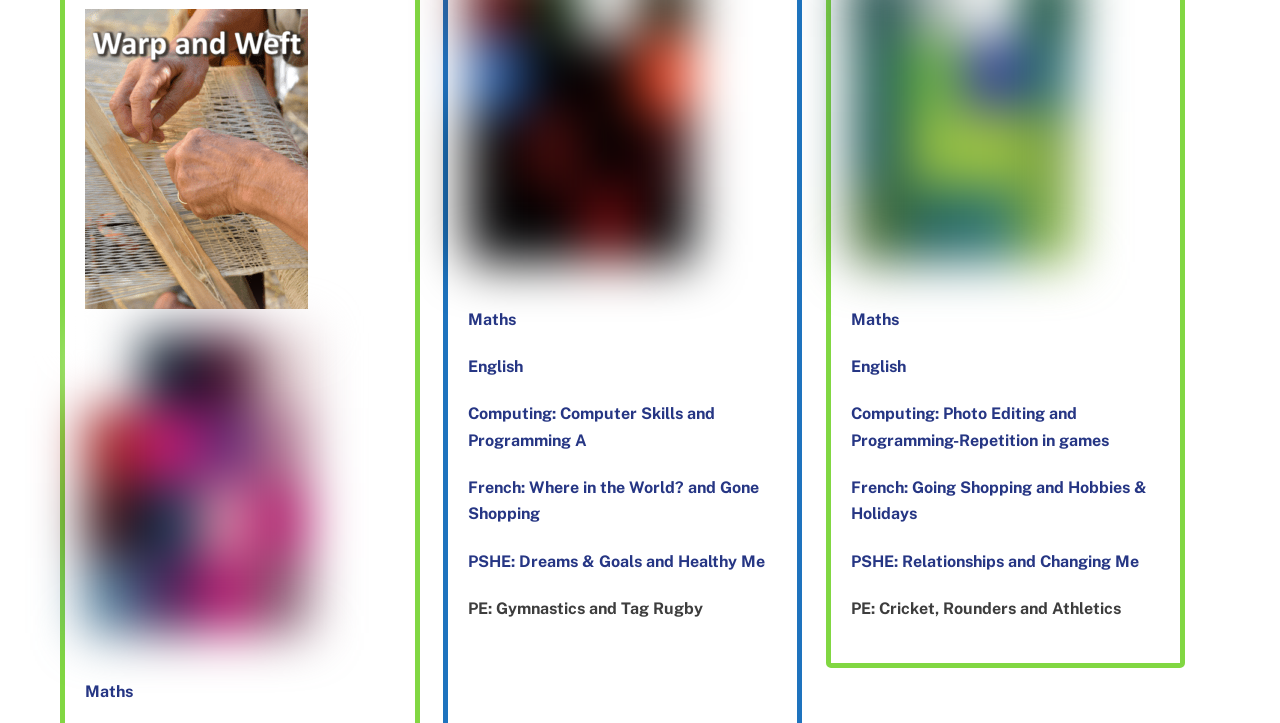Identify the bounding box coordinates for the UI element described by the following text: "English". Provide the coordinates as four float numbers between 0 and 1, in the format [left, top, right, bottom].

[0.665, 0.494, 0.707, 0.52]